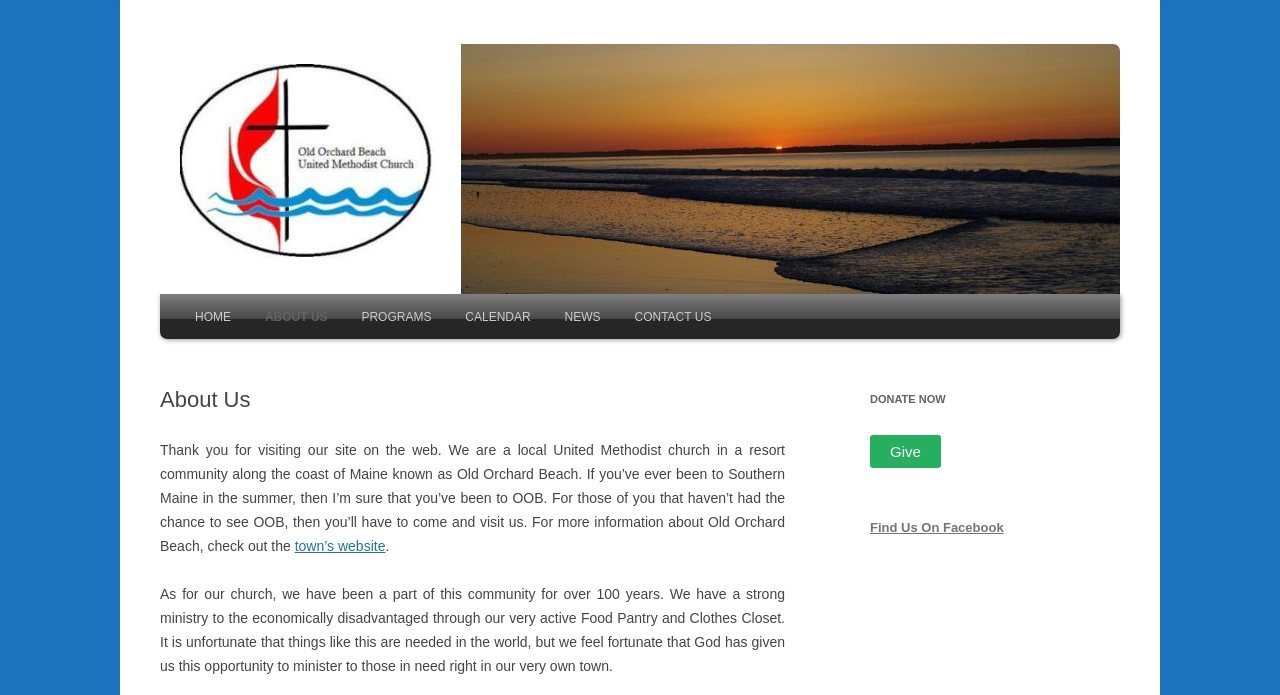Please identify the bounding box coordinates of the area that needs to be clicked to fulfill the following instruction: "Read about HISTORY."

[0.195, 0.488, 0.351, 0.547]